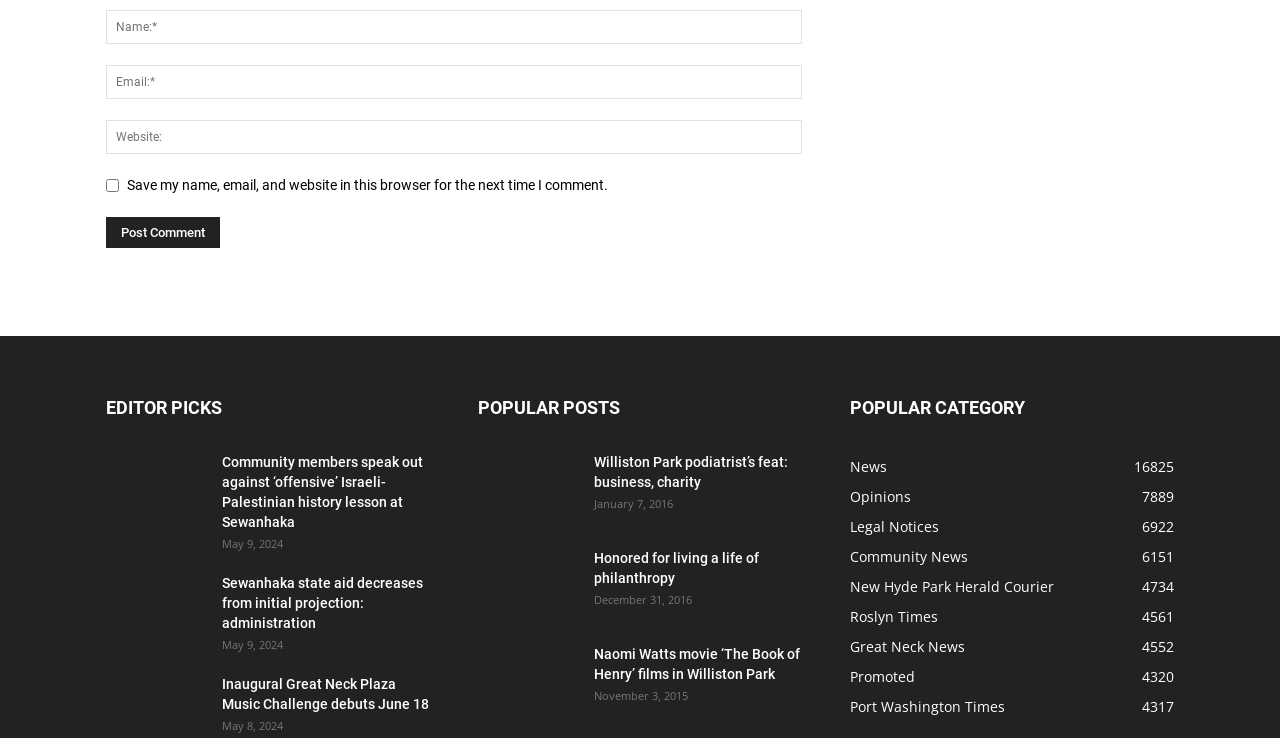Find the bounding box coordinates of the clickable region needed to perform the following instruction: "Browse the 'POPULAR POSTS' section". The coordinates should be provided as four float numbers between 0 and 1, i.e., [left, top, right, bottom].

[0.373, 0.533, 0.627, 0.572]